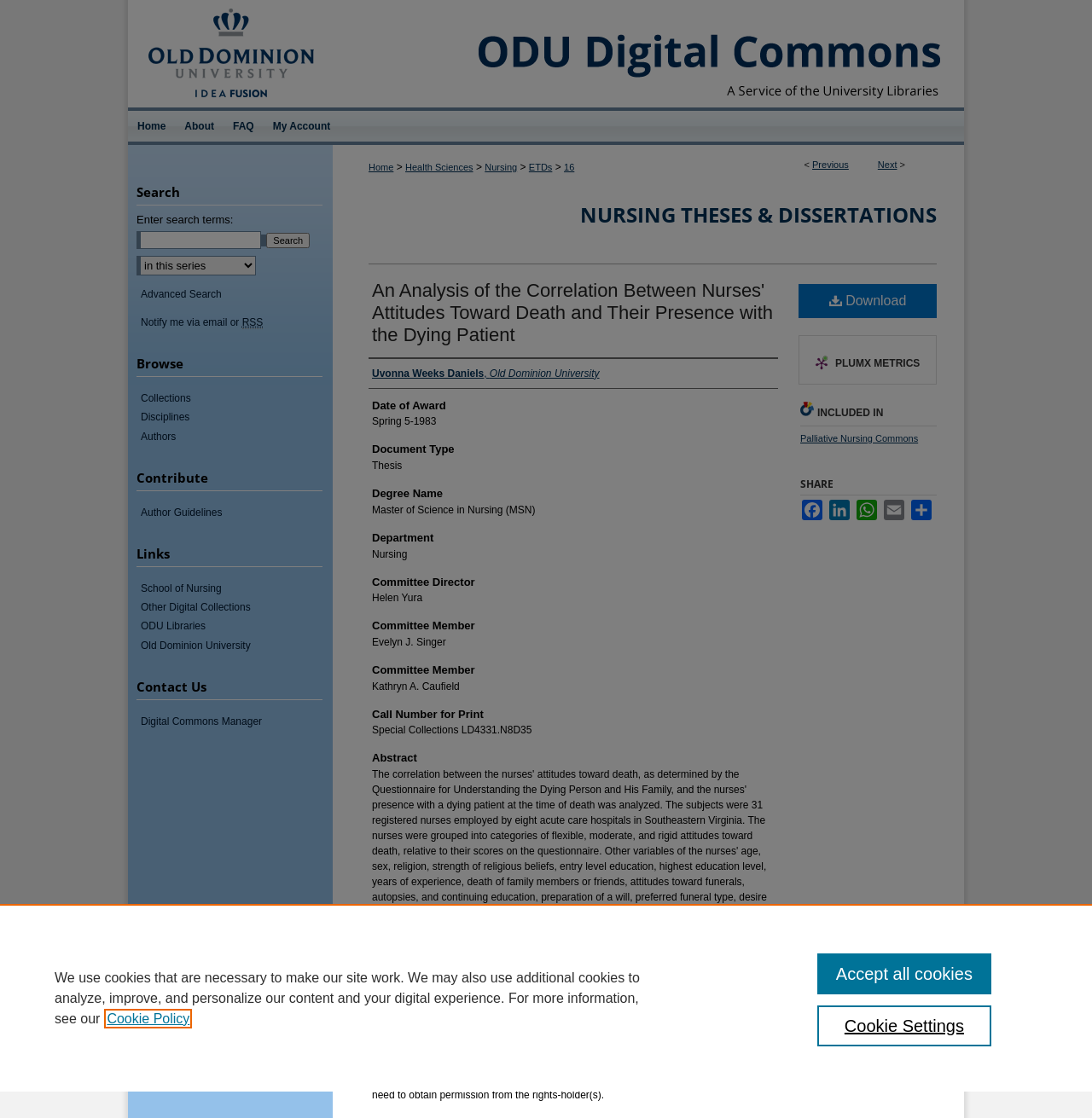What is the degree name of the thesis?
Ensure your answer is thorough and detailed.

I found the answer by looking at the 'Degree Name' section, which is a heading element, and the corresponding static text element that contains the degree name.